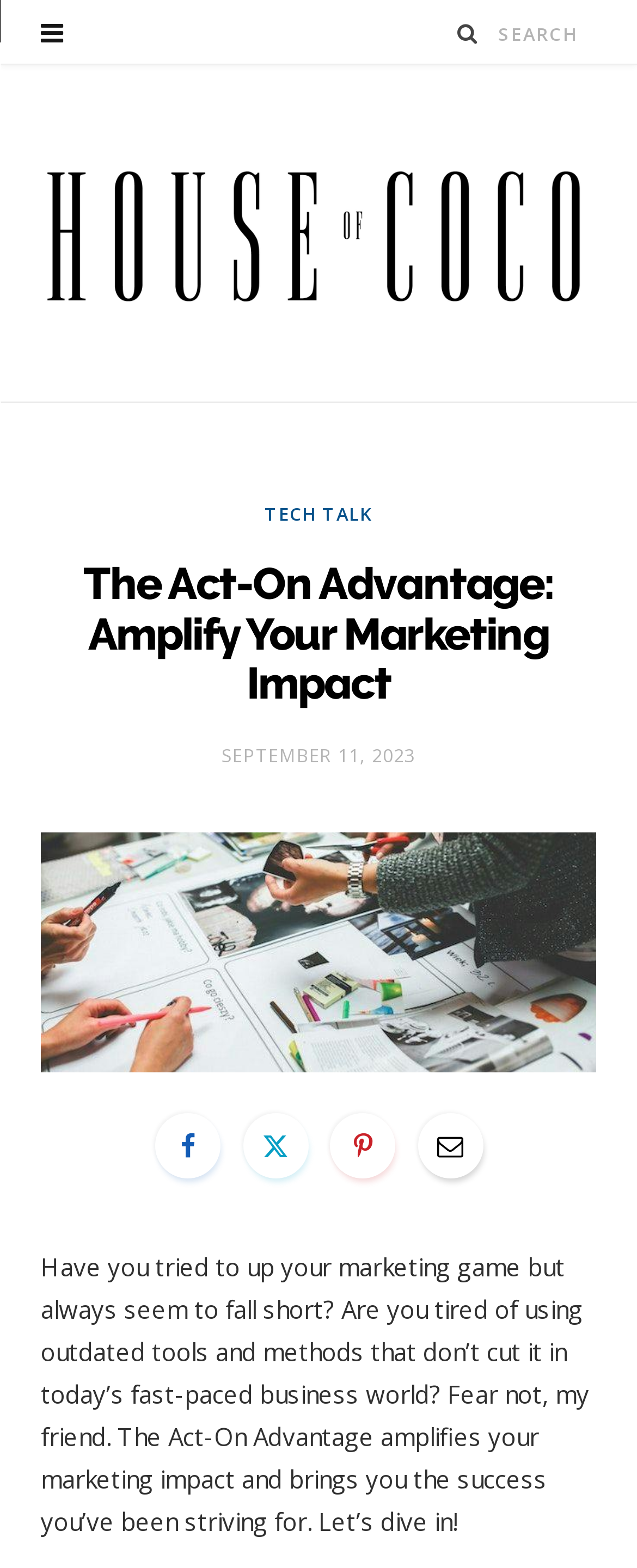Indicate the bounding box coordinates of the clickable region to achieve the following instruction: "Check the date."

[0.348, 0.474, 0.652, 0.489]